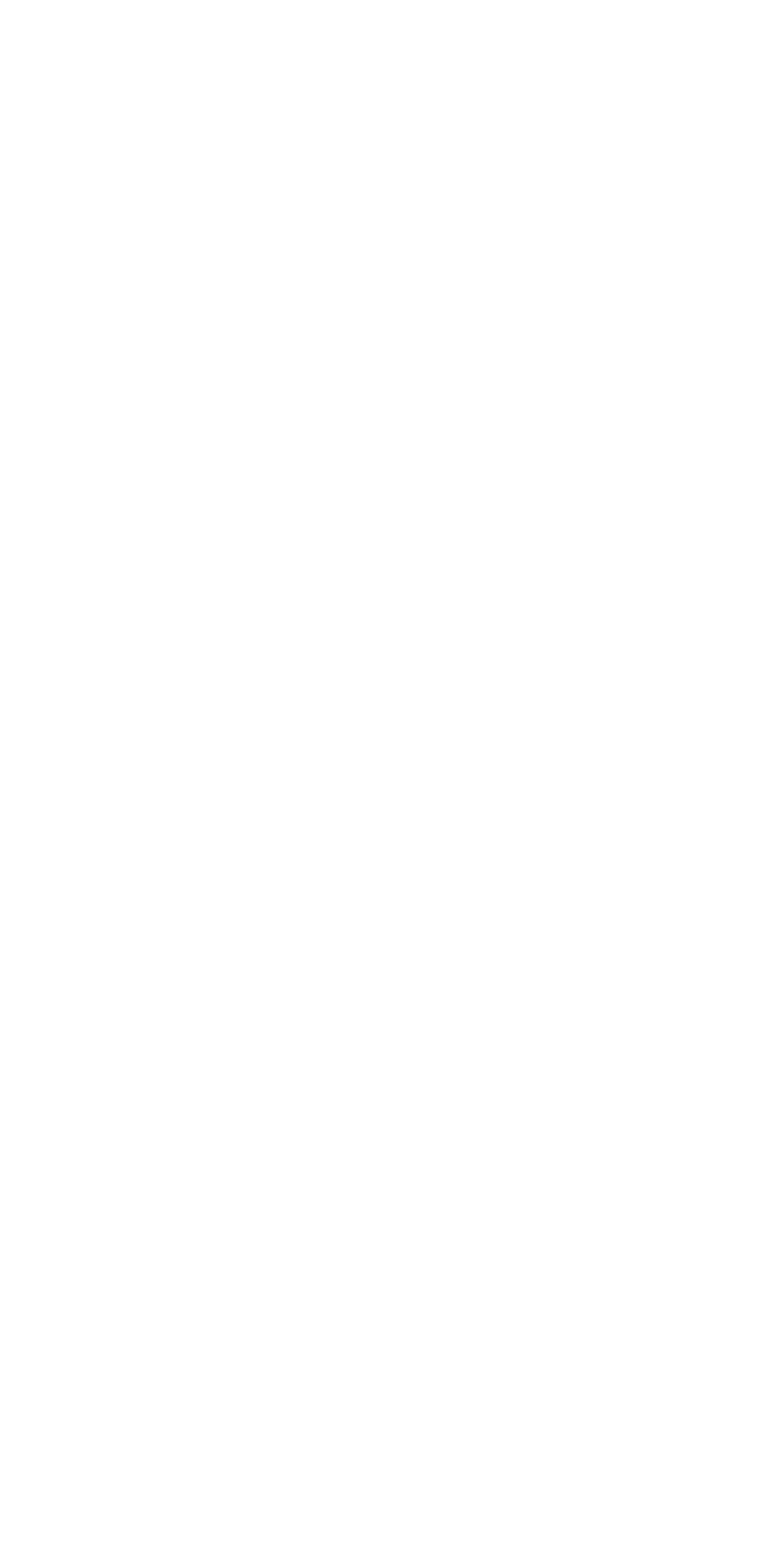How many social media links are there? Look at the image and give a one-word or short phrase answer.

3